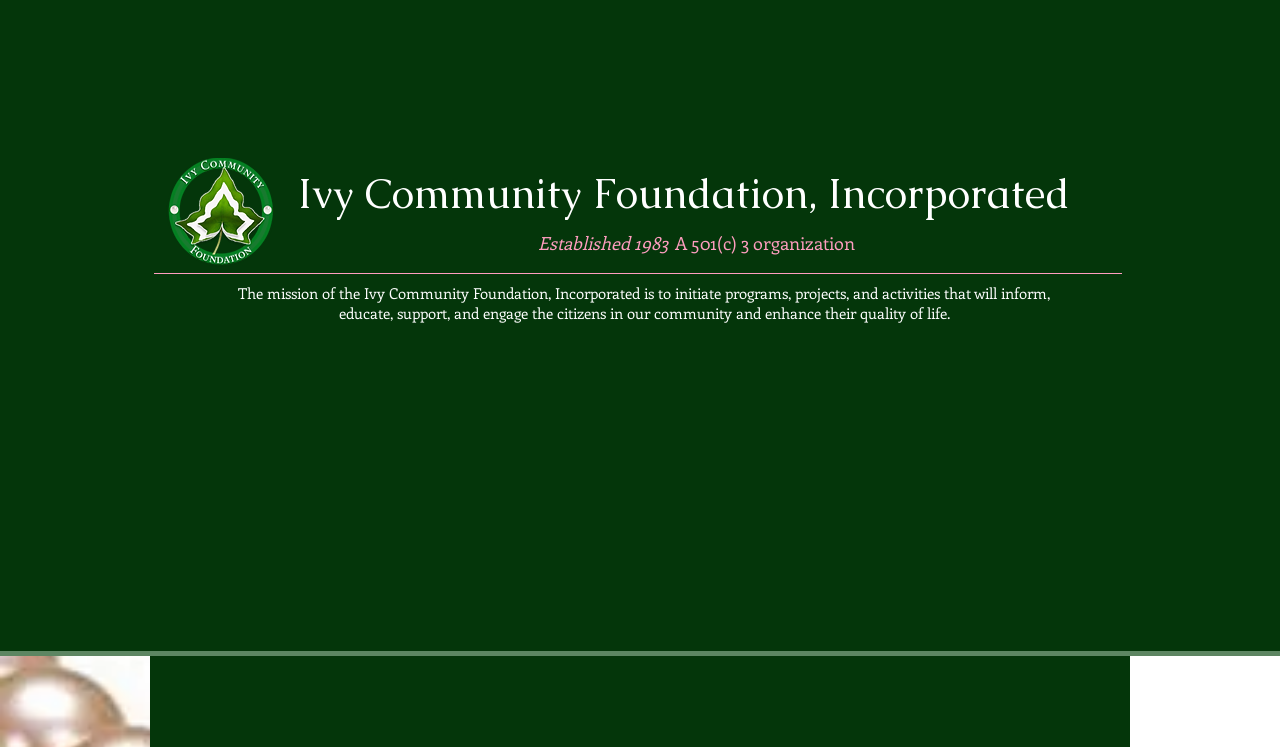Specify the bounding box coordinates of the element's area that should be clicked to execute the given instruction: "Go to the HOME page". The coordinates should be four float numbers between 0 and 1, i.e., [left, top, right, bottom].

[0.118, 0.443, 0.179, 0.521]